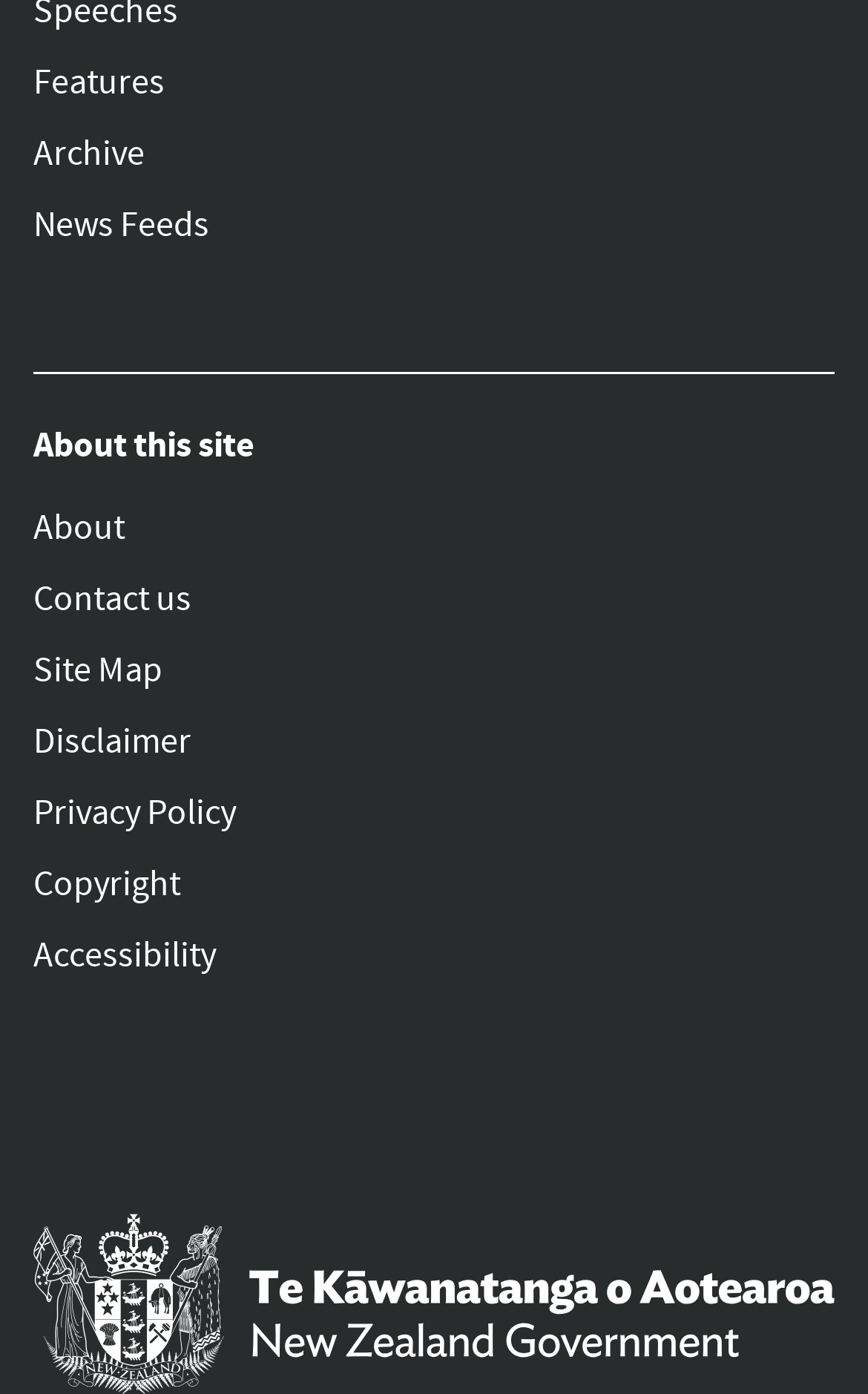Is there an image at the bottom of the page?
Please provide a single word or phrase answer based on the image.

Yes